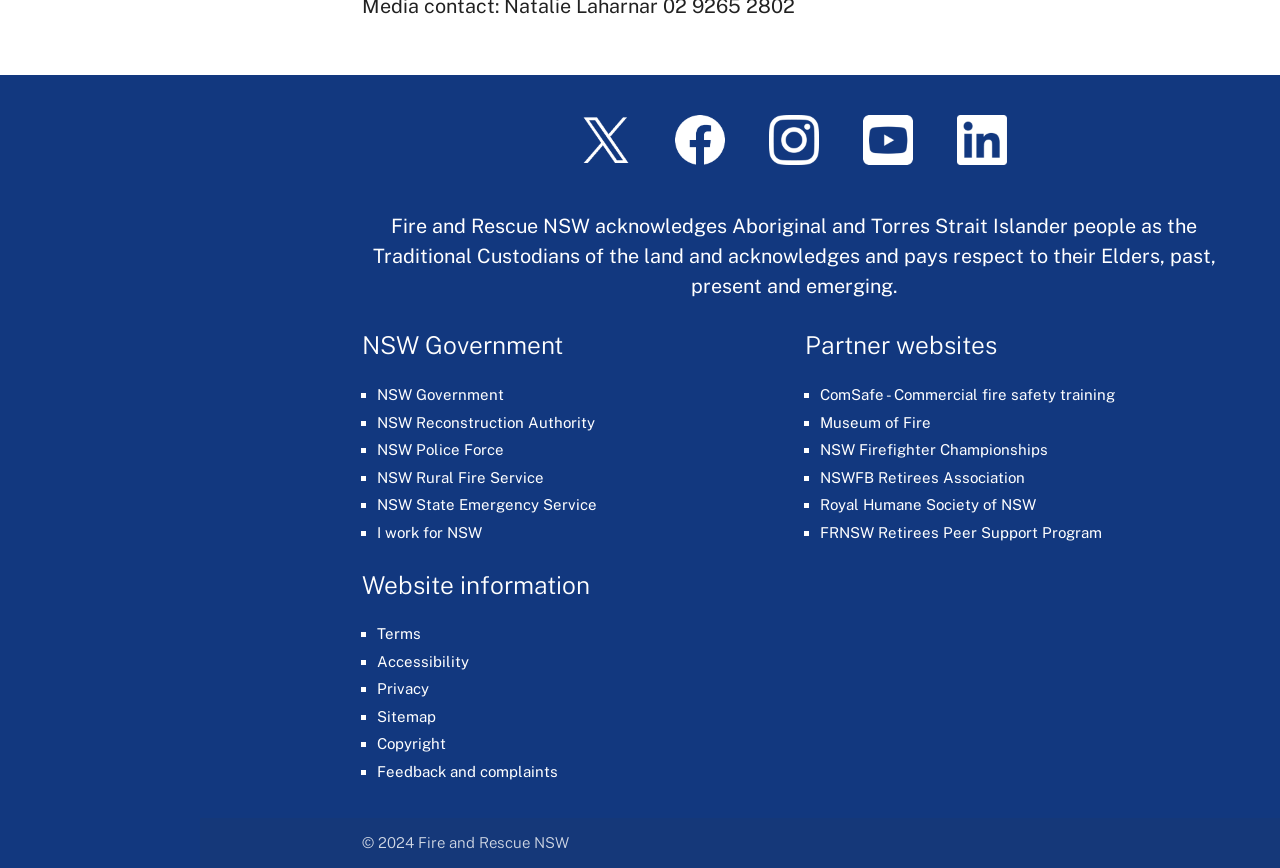Identify the bounding box coordinates of the area that should be clicked in order to complete the given instruction: "View Terms". The bounding box coordinates should be four float numbers between 0 and 1, i.e., [left, top, right, bottom].

[0.295, 0.721, 0.329, 0.74]